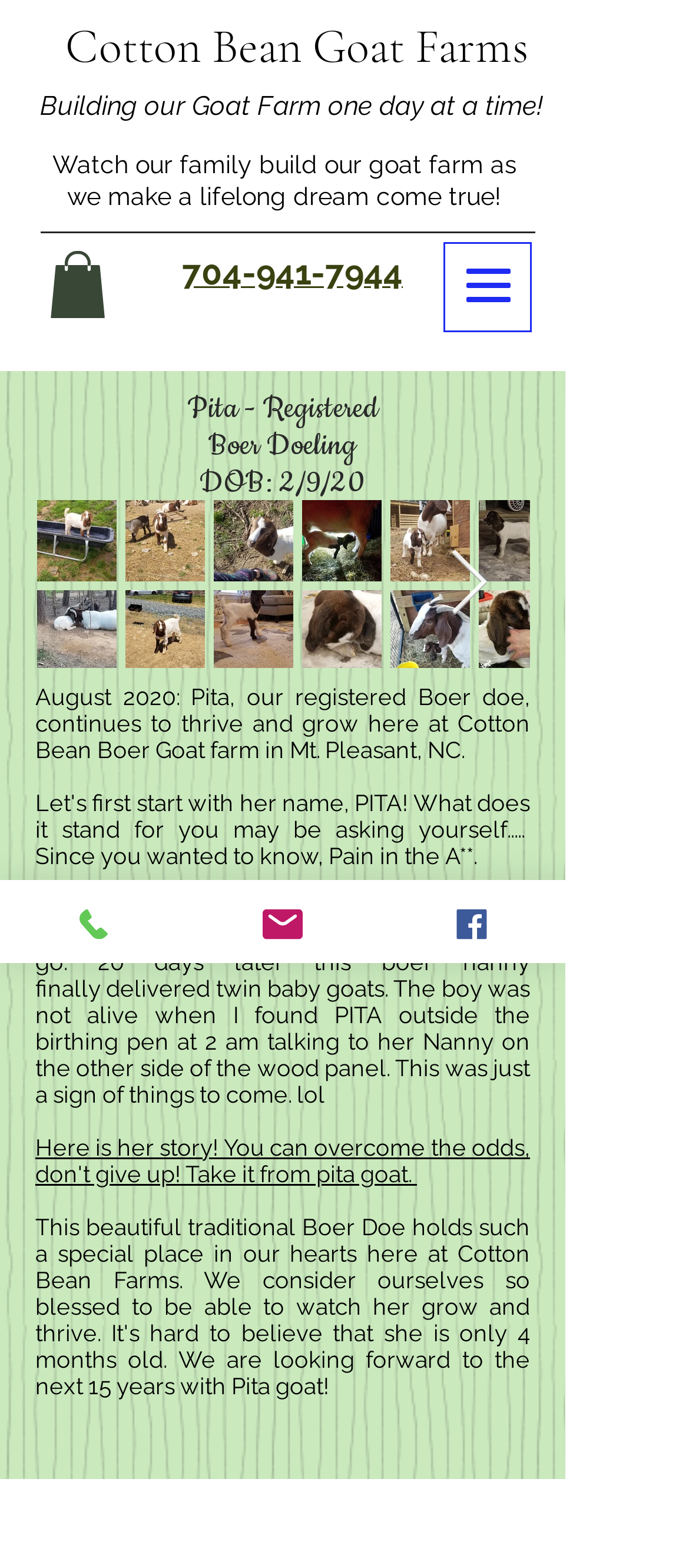Please identify the bounding box coordinates of the area that needs to be clicked to follow this instruction: "Click the 'Next Item' button".

[0.651, 0.351, 0.71, 0.394]